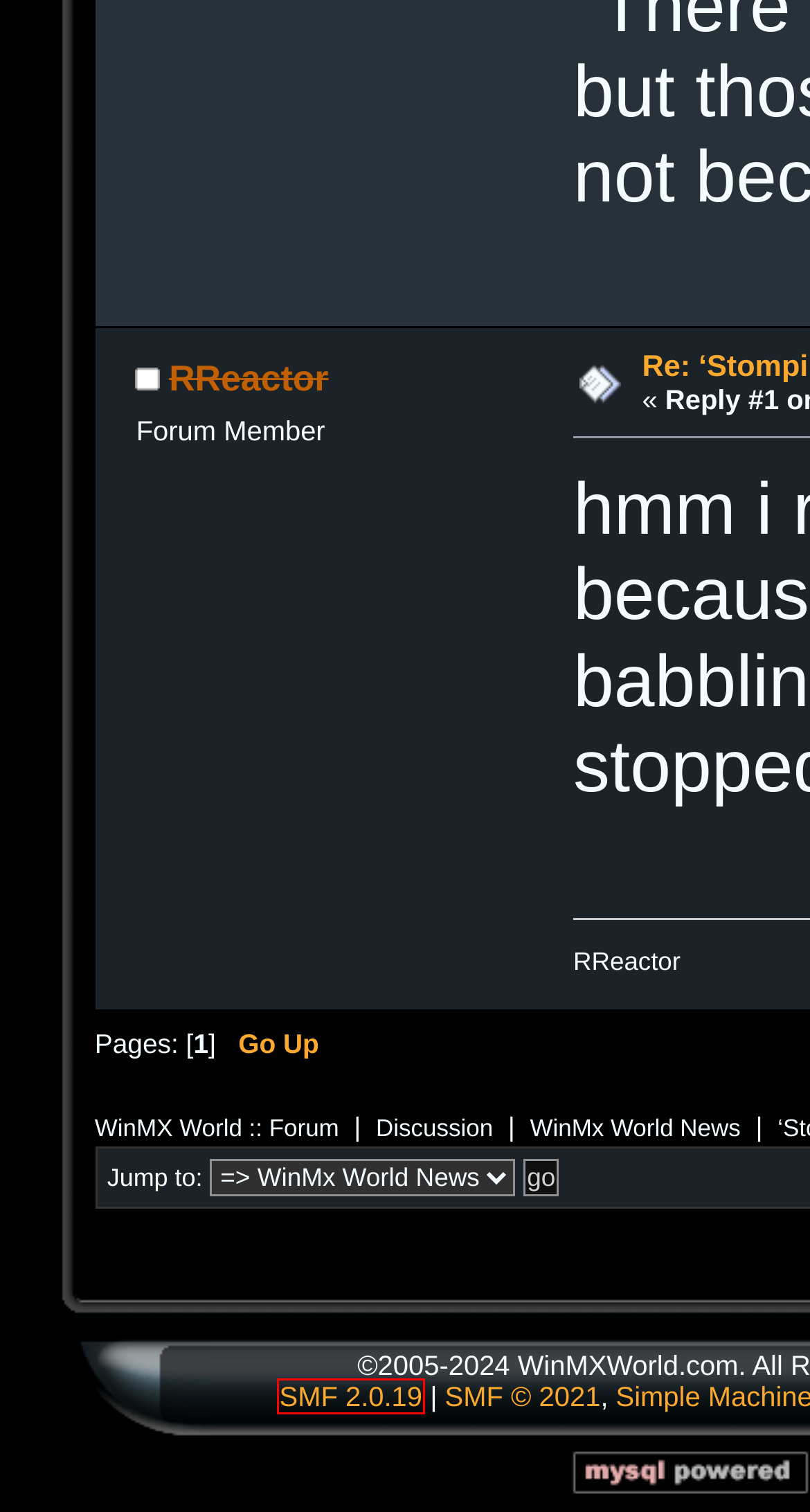Given a screenshot of a webpage with a red rectangle bounding box around a UI element, select the best matching webpage description for the new webpage that appears after clicking the highlighted element. The candidate descriptions are:
A. WinMx World News
B. PHP: Hypertext Preprocessor
C. WinMX Community Patch
D. Credits
E. Set Search Parameters
F. Simple Machines Forum - Free & open source community software
G. WinMX World :: Archive
H. WinMX World :: Forum - Index

D